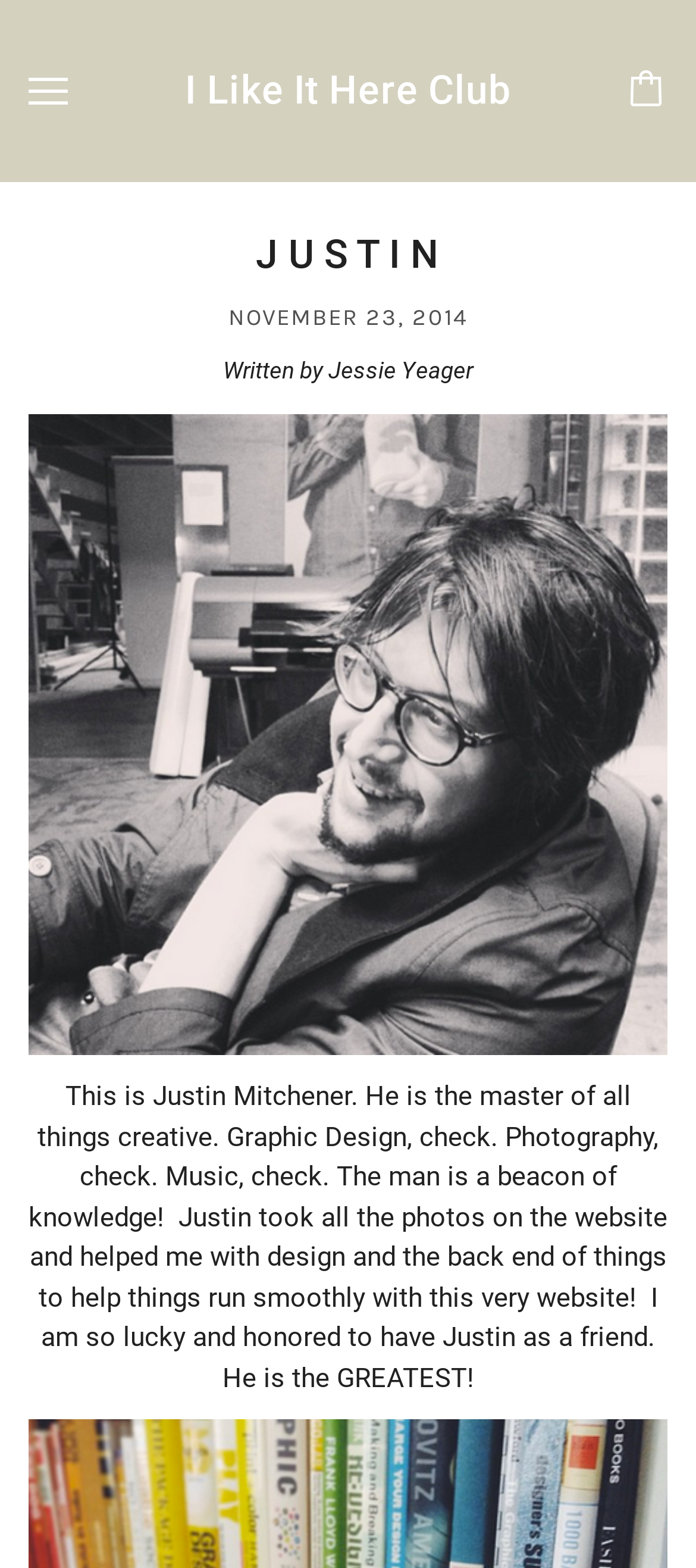Identify and extract the main heading from the webpage.

J U S T I N